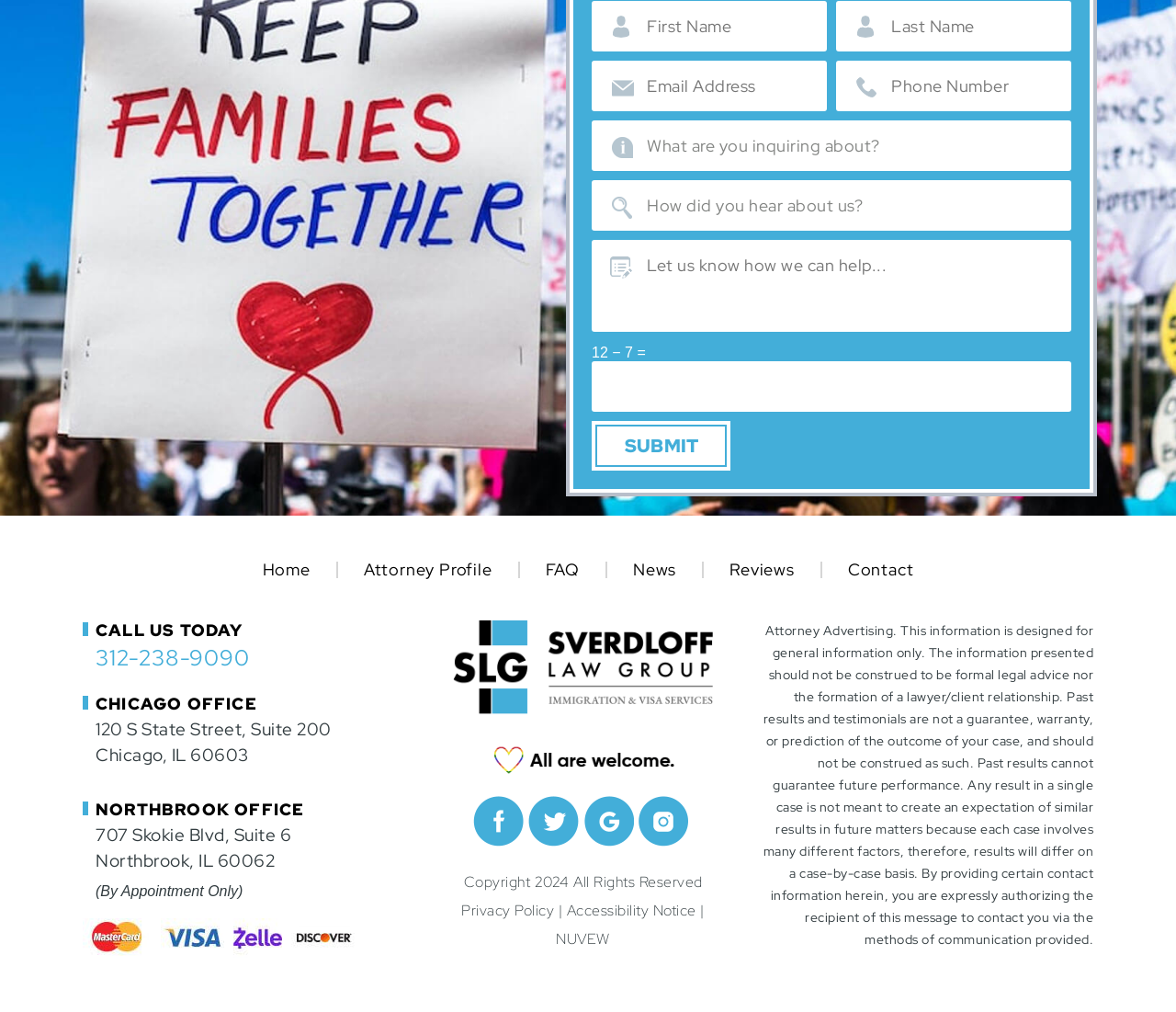How many office locations are listed?
Respond to the question with a well-detailed and thorough answer.

I counted the number of office locations listed on the webpage, which are 'CHICAGO OFFICE' and 'NORTHBROOK OFFICE', so there are 2 office locations.